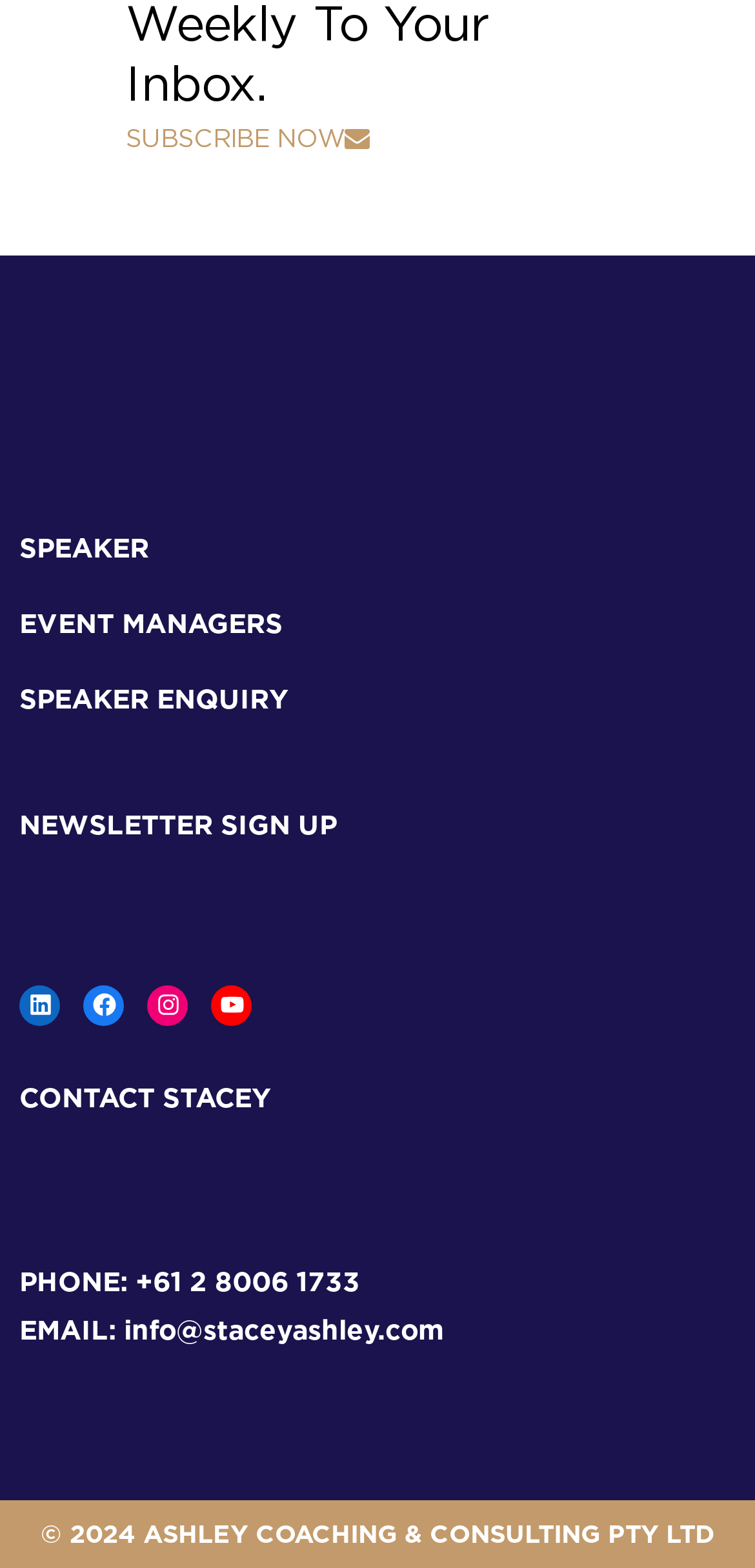Using the webpage screenshot and the element description SUBSCRIBE NOW, determine the bounding box coordinates. Specify the coordinates in the format (top-left x, top-left y, bottom-right x, bottom-right y) with values ranging from 0 to 1.

[0.167, 0.078, 0.49, 0.097]